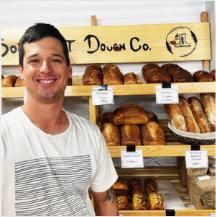Please give a succinct answer to the question in one word or phrase:
What is the atmosphere of the bakery?

Warm and inviting